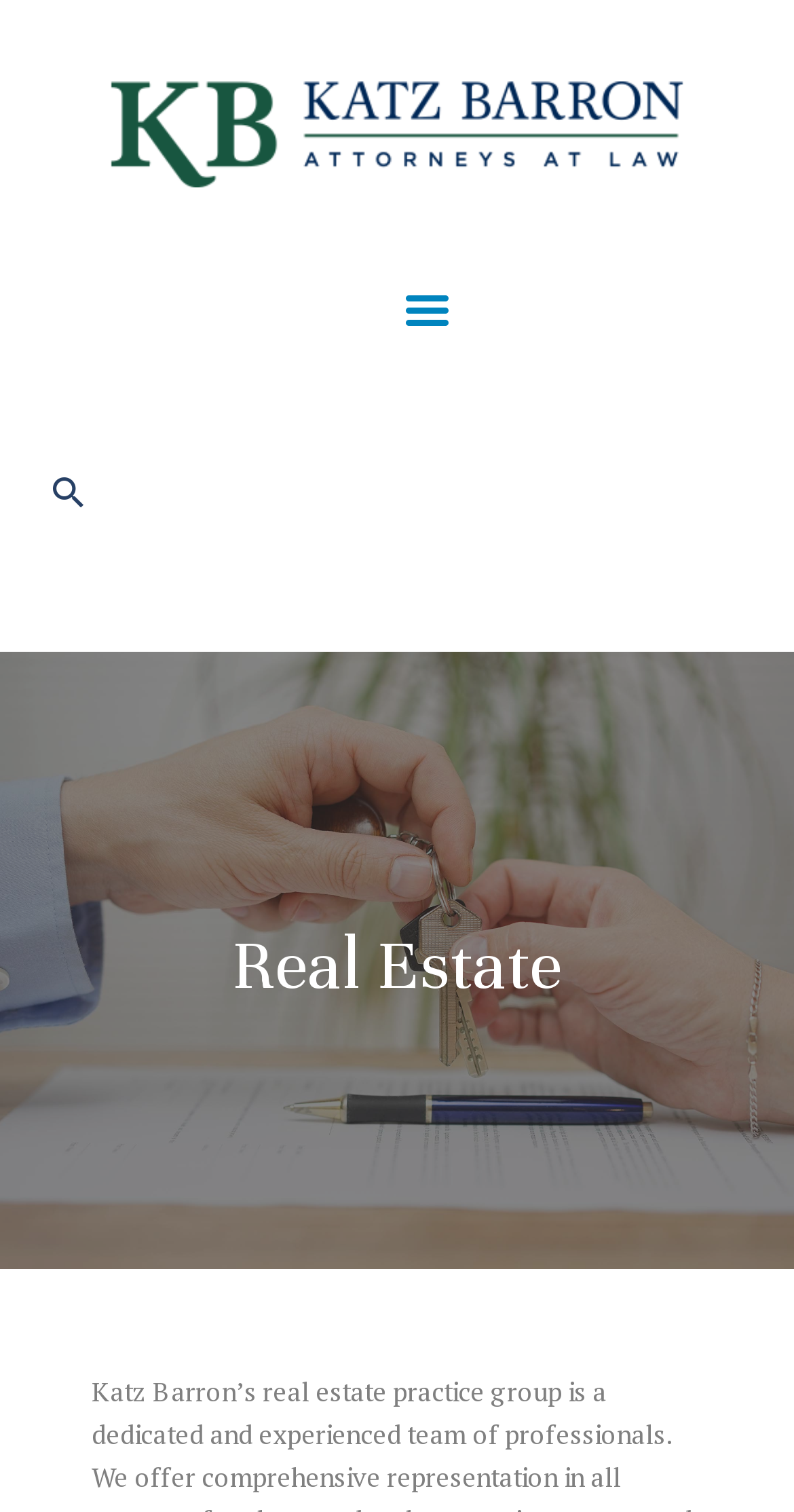Please provide a brief answer to the following inquiry using a single word or phrase:
Is there a search function on the webpage?

Yes